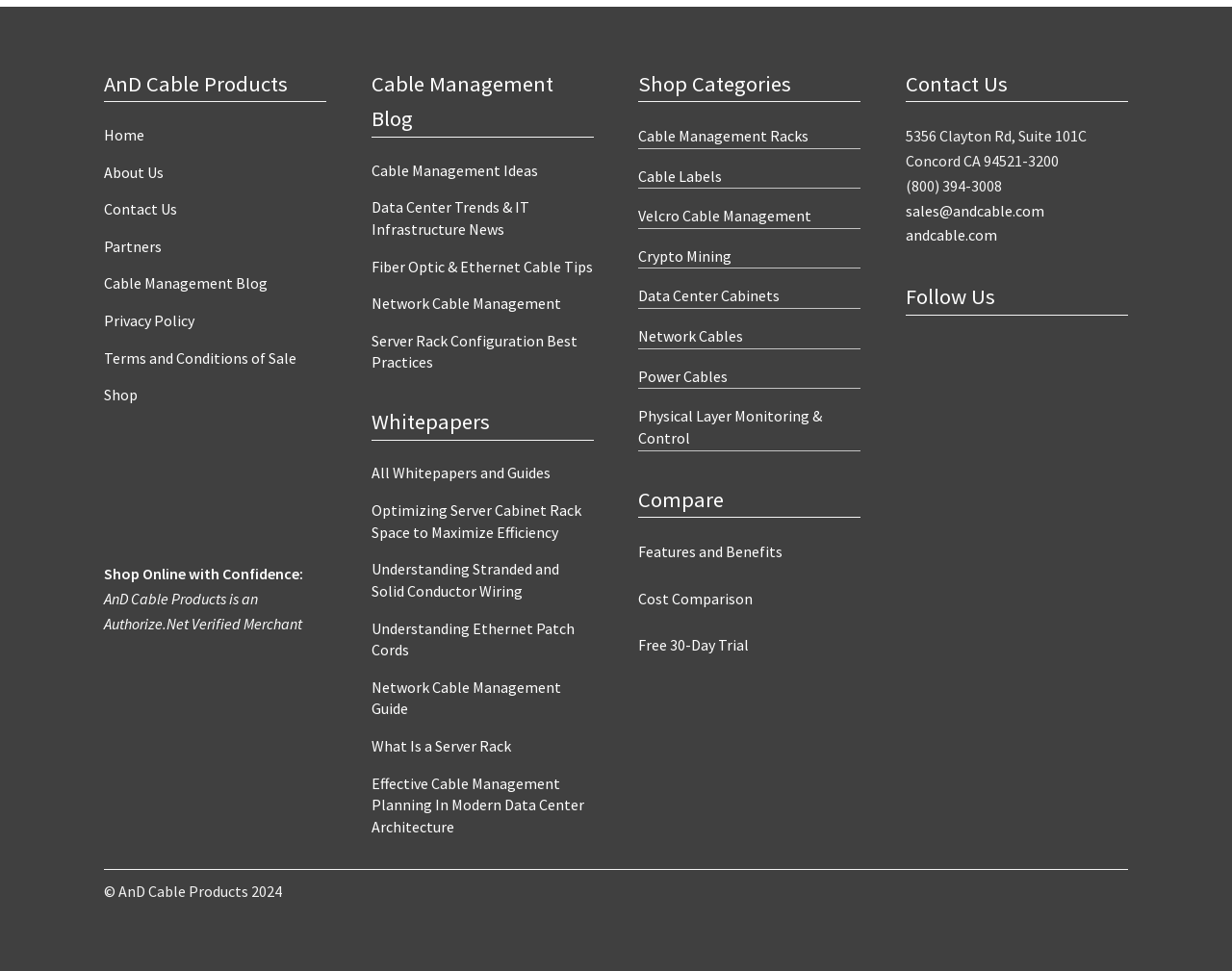Please identify the bounding box coordinates of the element I should click to complete this instruction: 'Explore the 'Cable Management Racks' category'. The coordinates should be given as four float numbers between 0 and 1, like this: [left, top, right, bottom].

[0.518, 0.13, 0.656, 0.15]